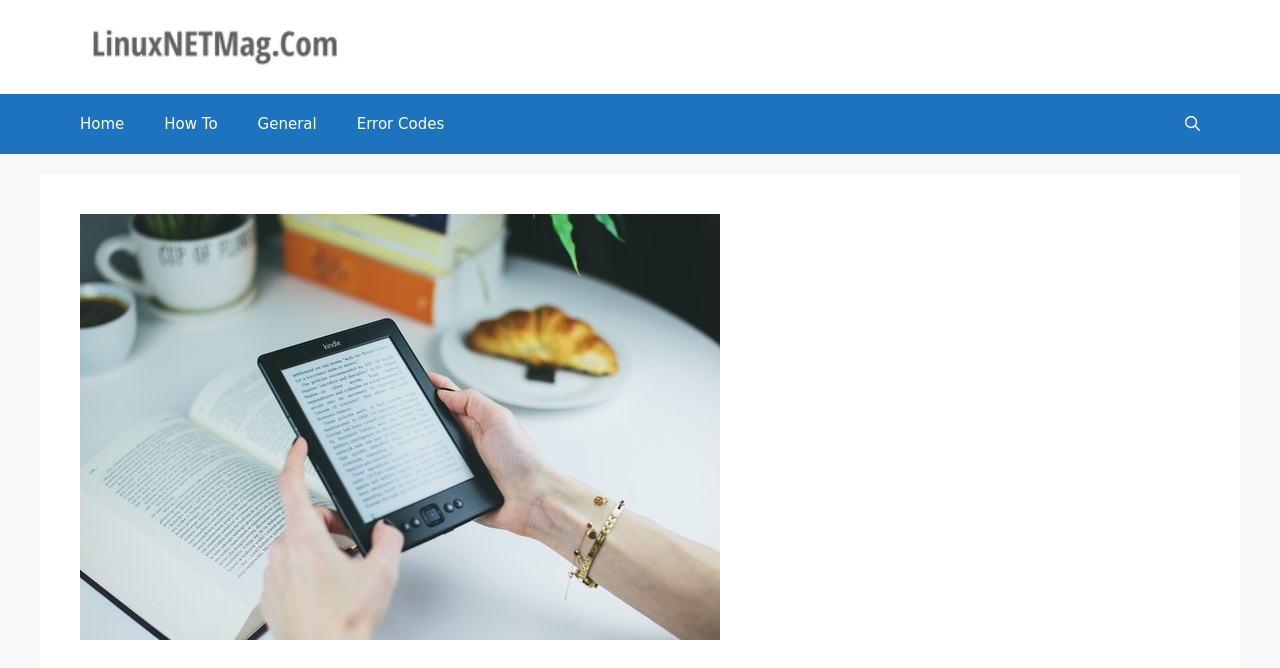Describe all significant elements and features of the webpage.

The webpage is titled "Ways To Use Ebooks In Your Content Marketing Strategy - Linux Magazine". At the top left, there is a link to "Linux Magazine" accompanied by an image with the same name. Below this, there is a row of links, including "Home", "How To", "General", and "Error Codes", which are positioned from left to right. On the top right, there is a link to "Open Search Bar".